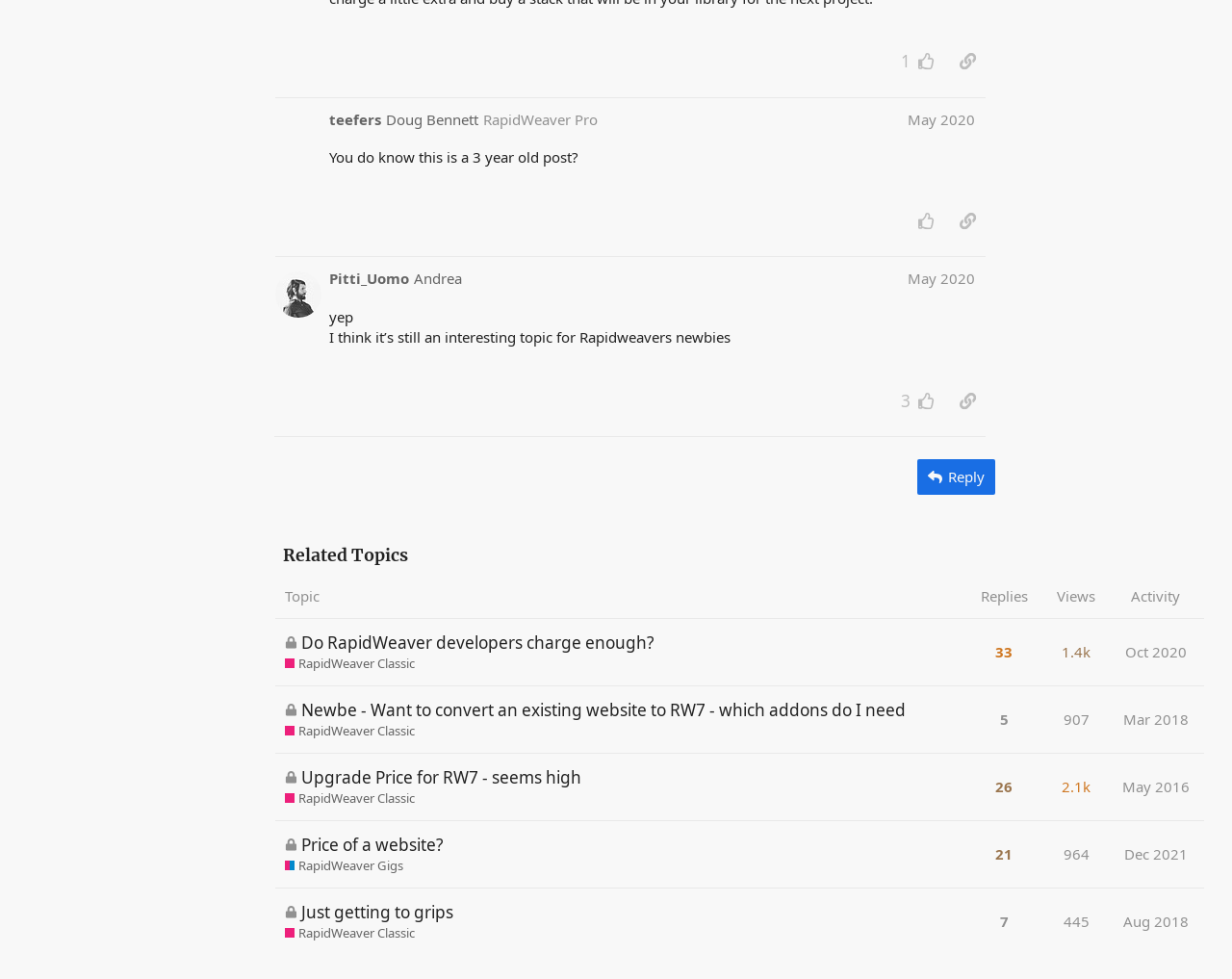Can you pinpoint the bounding box coordinates for the clickable element required for this instruction: "Like this post"? The coordinates should be four float numbers between 0 and 1, i.e., [left, top, right, bottom].

[0.739, 0.047, 0.766, 0.079]